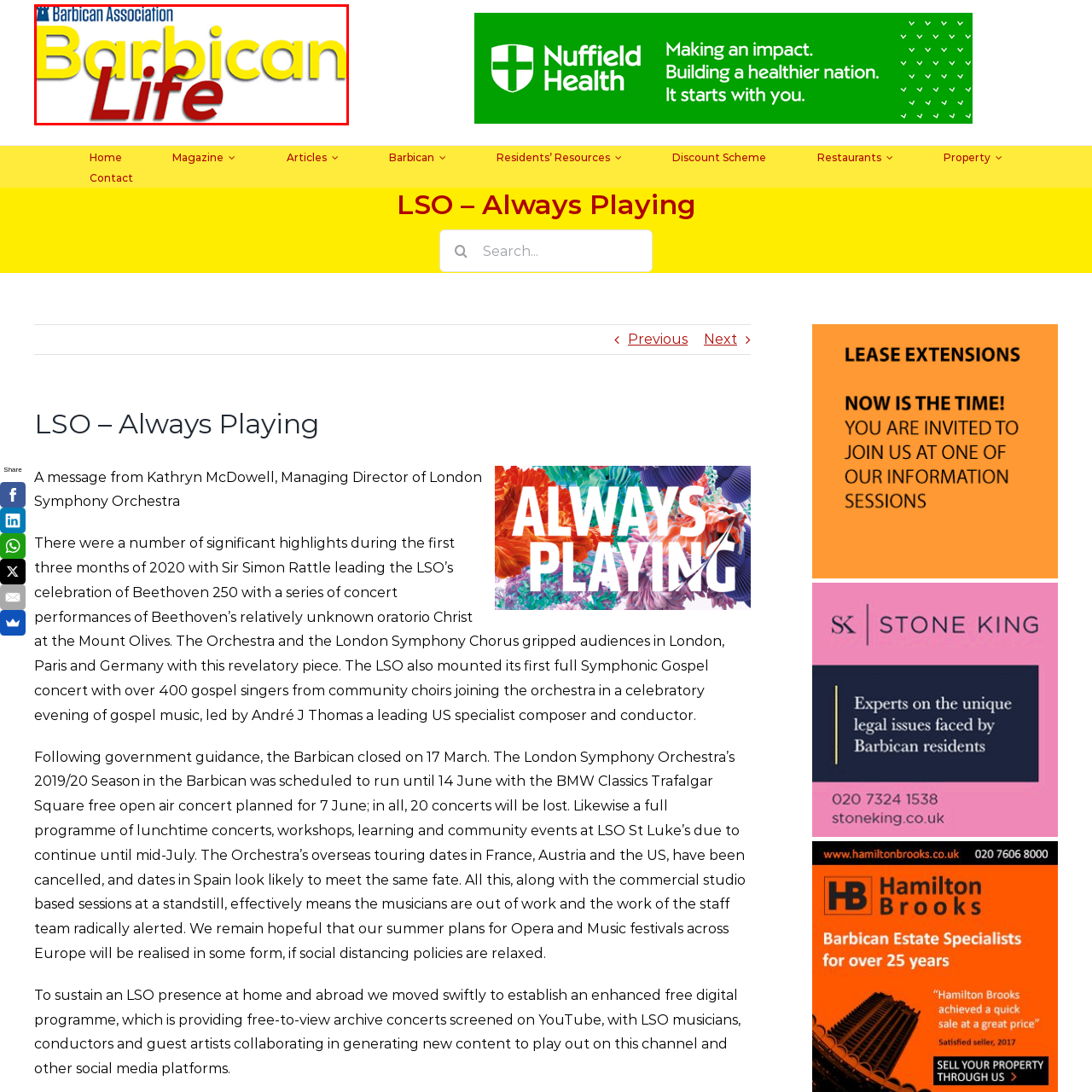What is the purpose of the 'Barbican Life' logo?
Please analyze the segment of the image inside the red bounding box and respond with a single word or phrase.

to promote local events